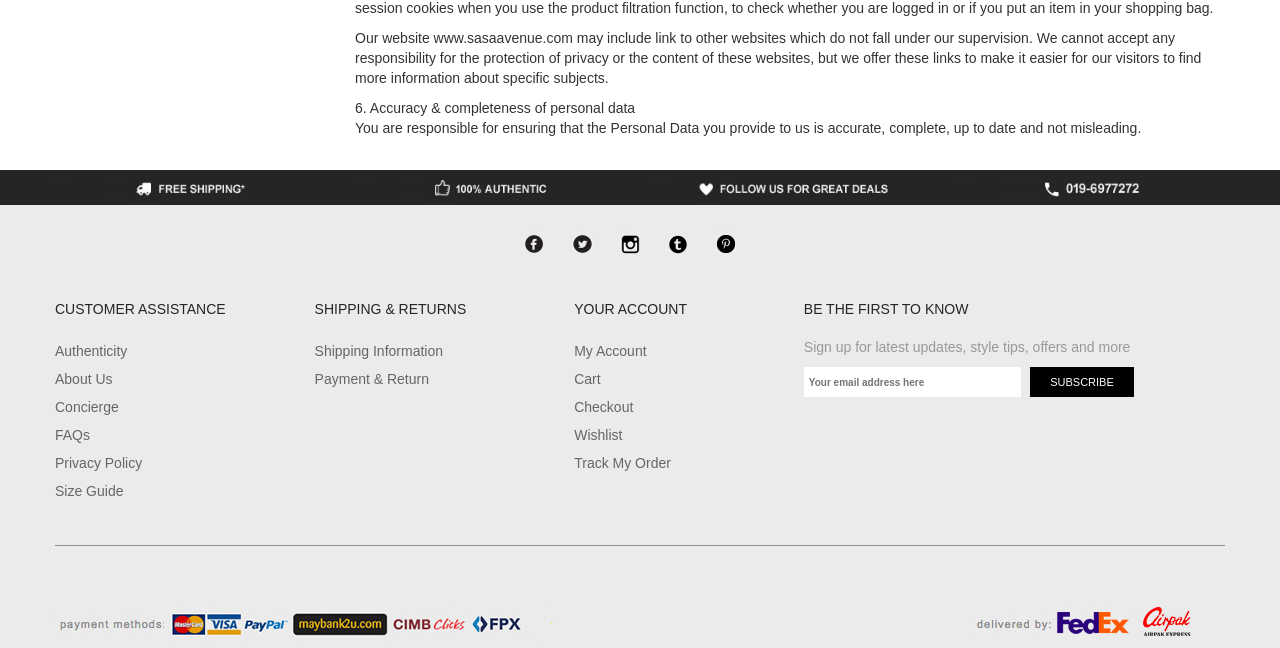Please identify the coordinates of the bounding box for the clickable region that will accomplish this instruction: "Follow us on Facebook".

[0.406, 0.35, 0.444, 0.375]